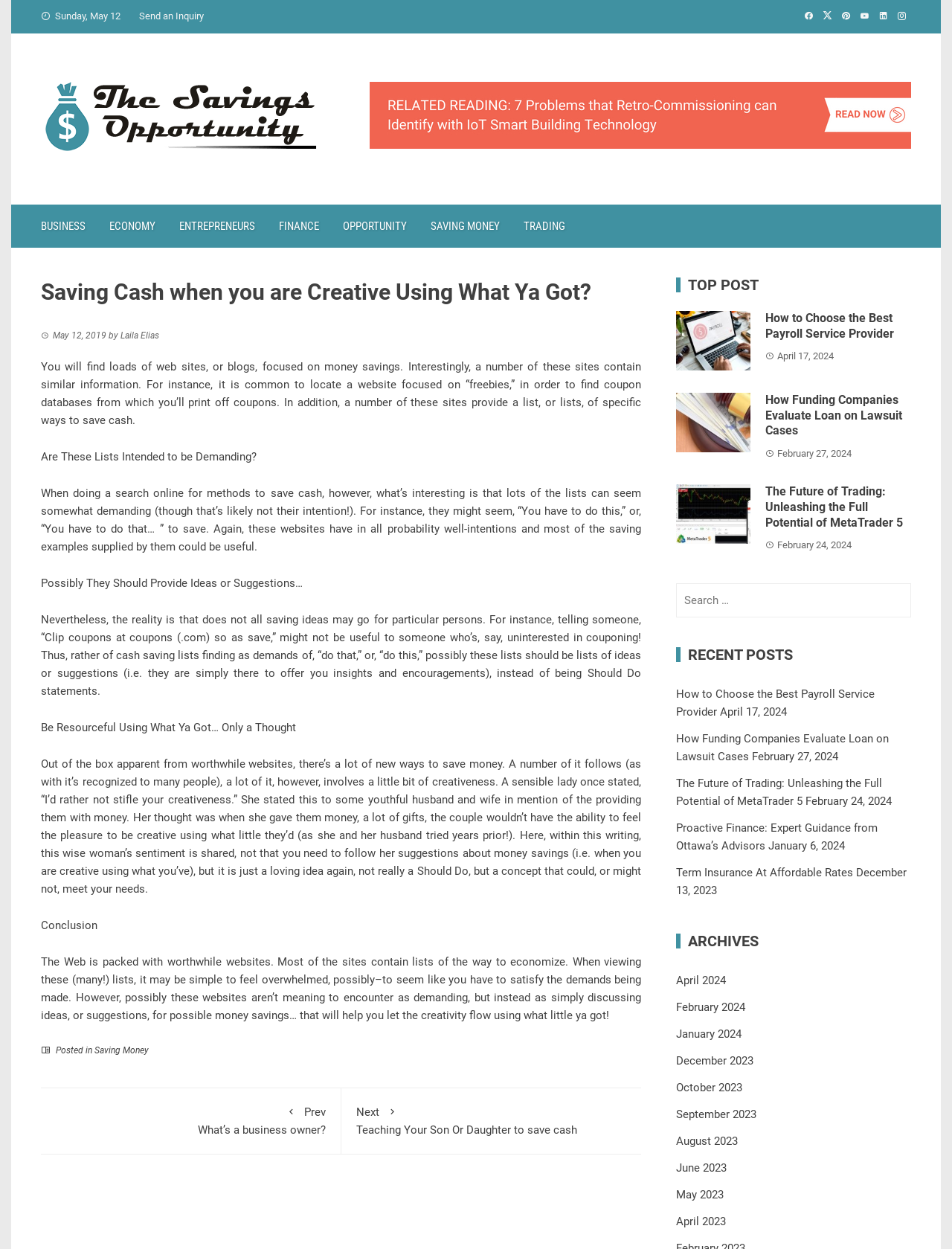Please find the bounding box coordinates of the section that needs to be clicked to achieve this instruction: "Add A SPECIAL DEAL: Tract Package, Sexual Morality 1 to cart".

None